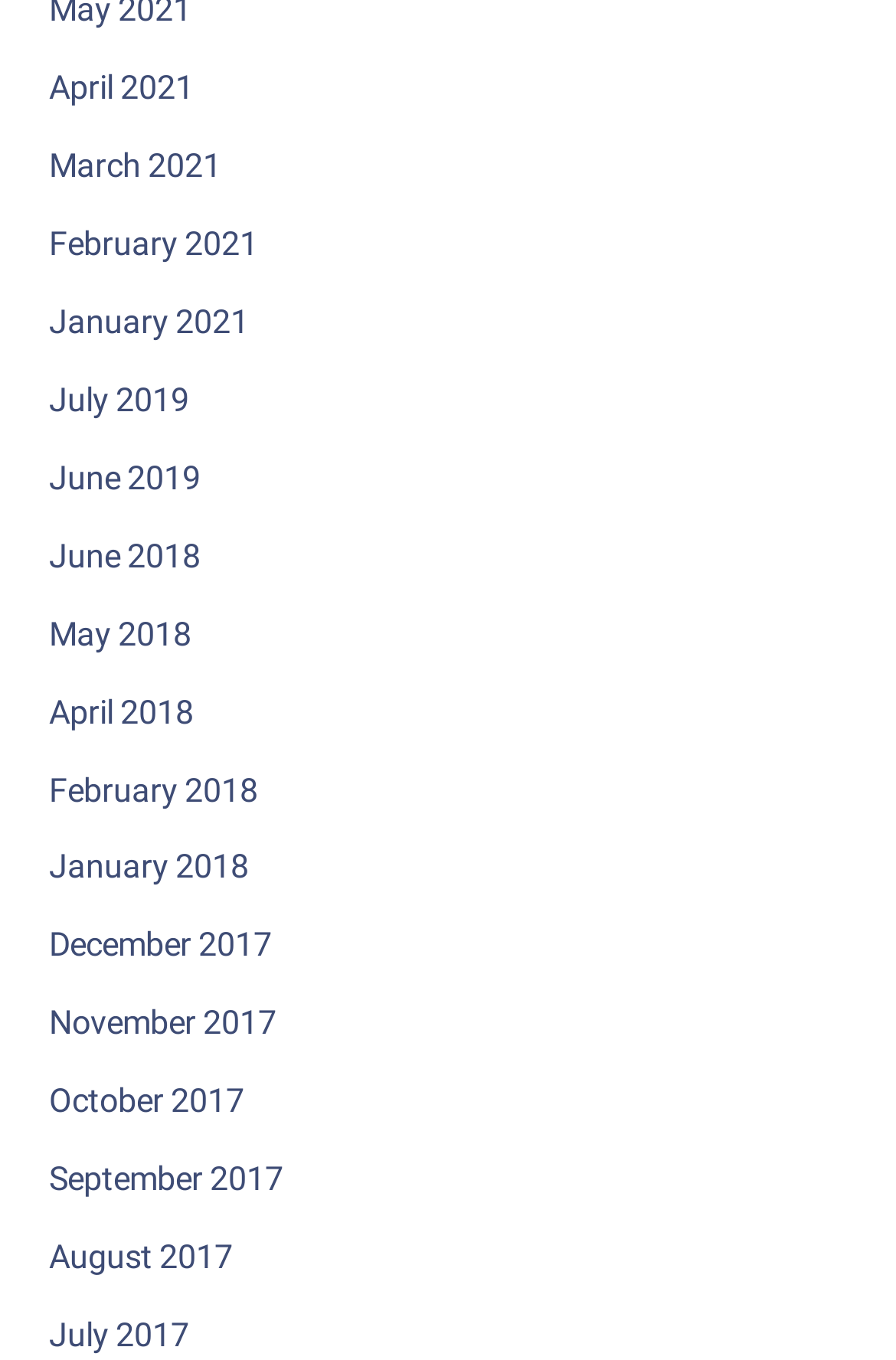What is the latest month listed?
Analyze the image and deliver a detailed answer to the question.

I looked at the list of links and found that the latest month listed is April 2021, which is at the top of the list.